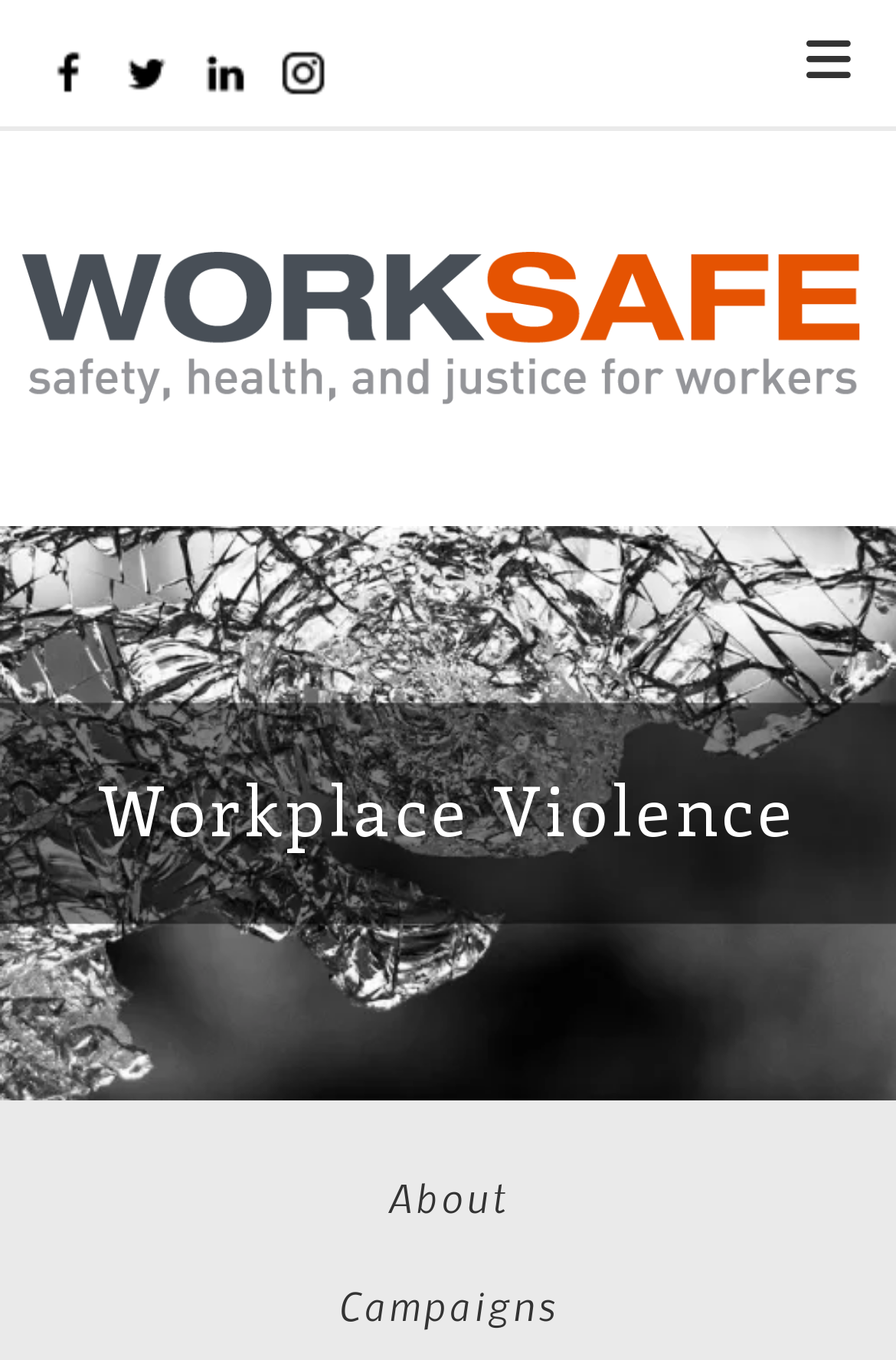Please specify the bounding box coordinates for the clickable region that will help you carry out the instruction: "Visit the About page".

[0.432, 0.862, 0.568, 0.899]